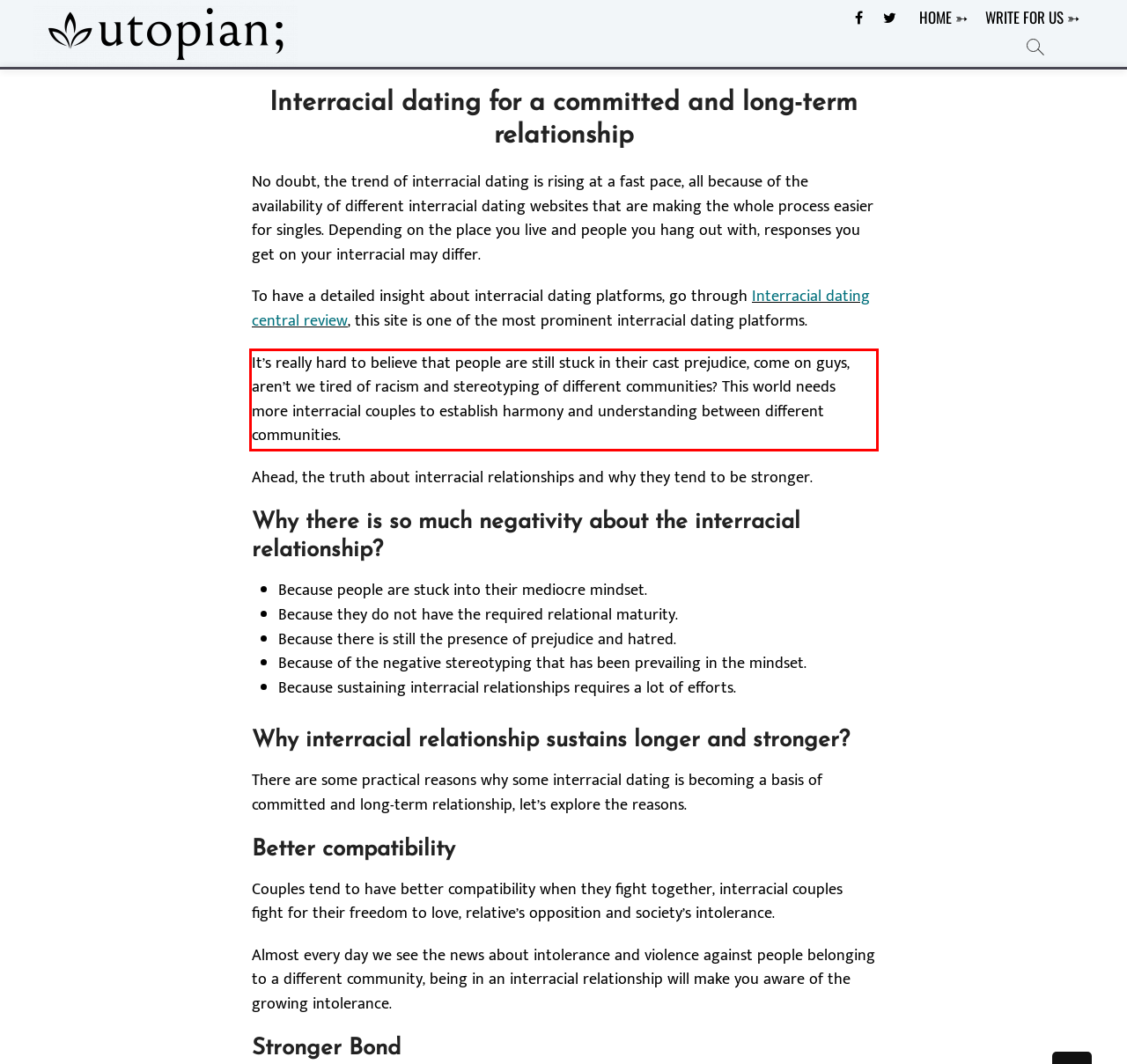Please use OCR to extract the text content from the red bounding box in the provided webpage screenshot.

It’s really hard to believe that people are still stuck in their cast prejudice, come on guys, aren’t we tired of racism and stereotyping of different communities? This world needs more interracial couples to establish harmony and understanding between different communities.